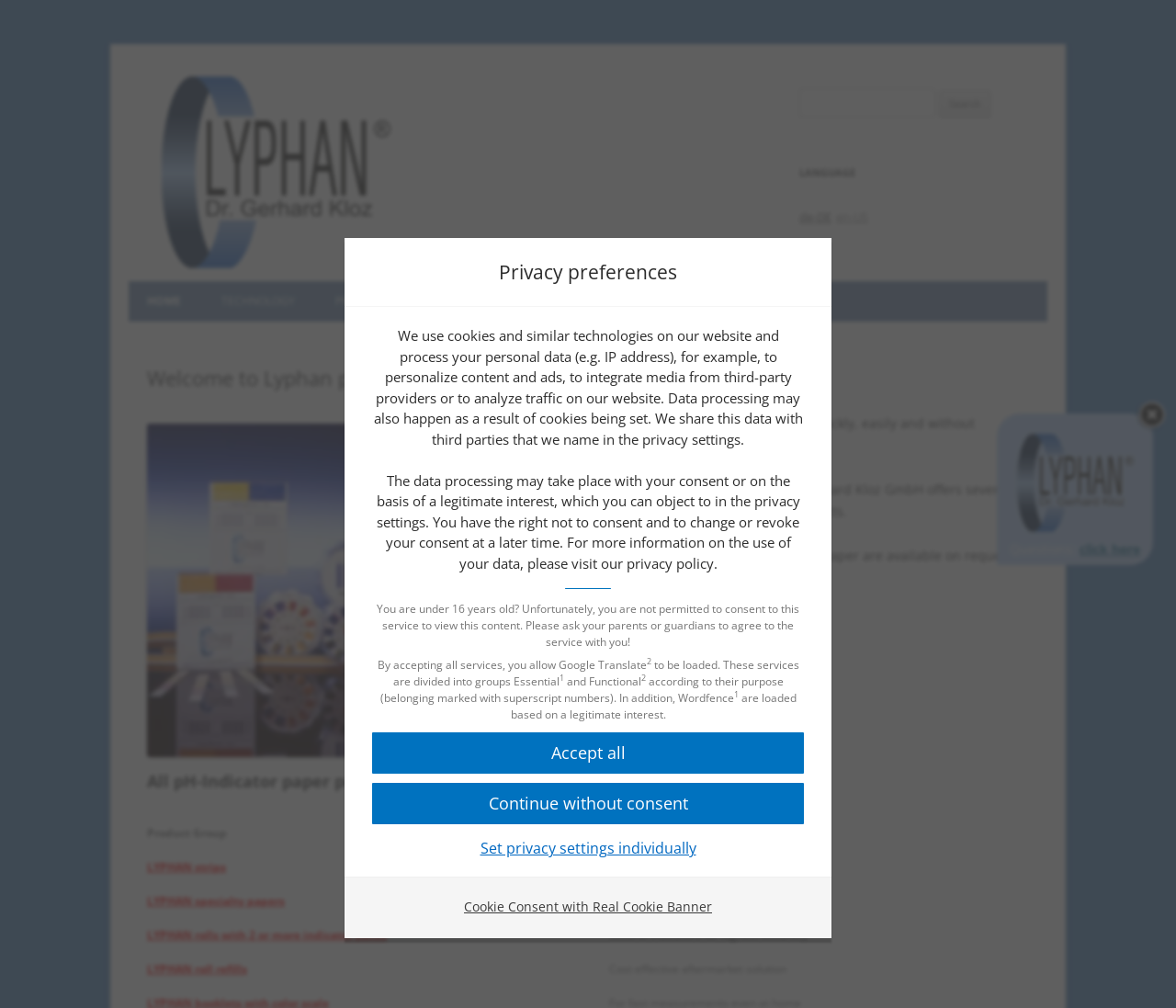Find the bounding box coordinates for the area that must be clicked to perform this action: "View privacy settings".

[0.316, 0.827, 0.684, 0.856]